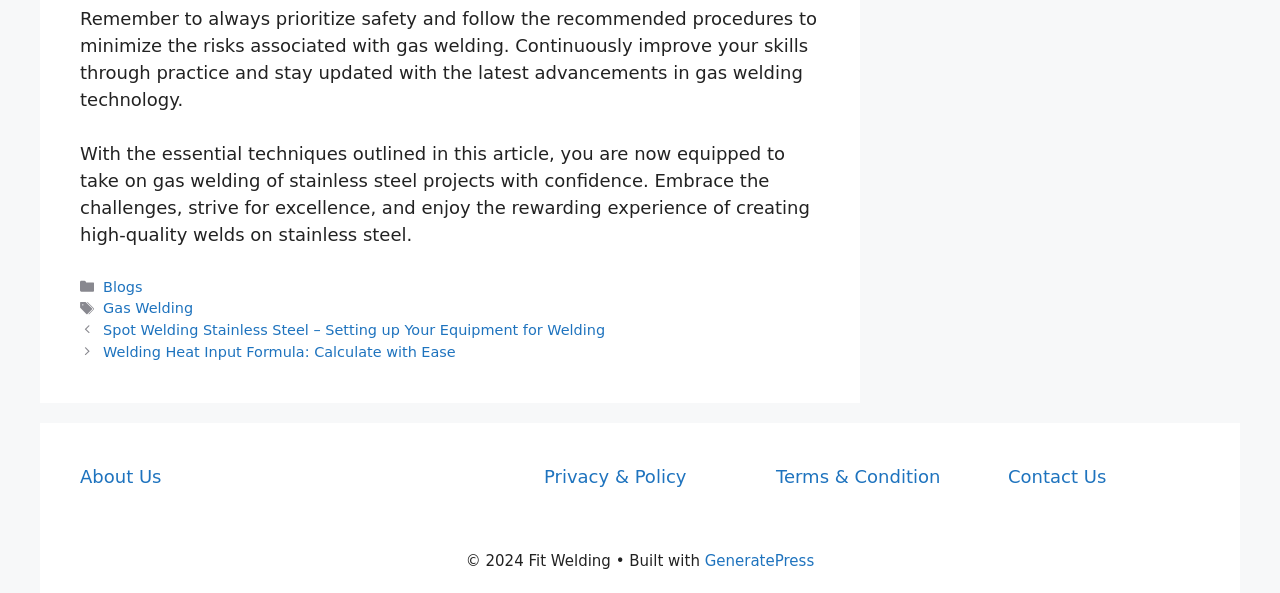What is the main topic of this article?
Identify the answer in the screenshot and reply with a single word or phrase.

Gas welding